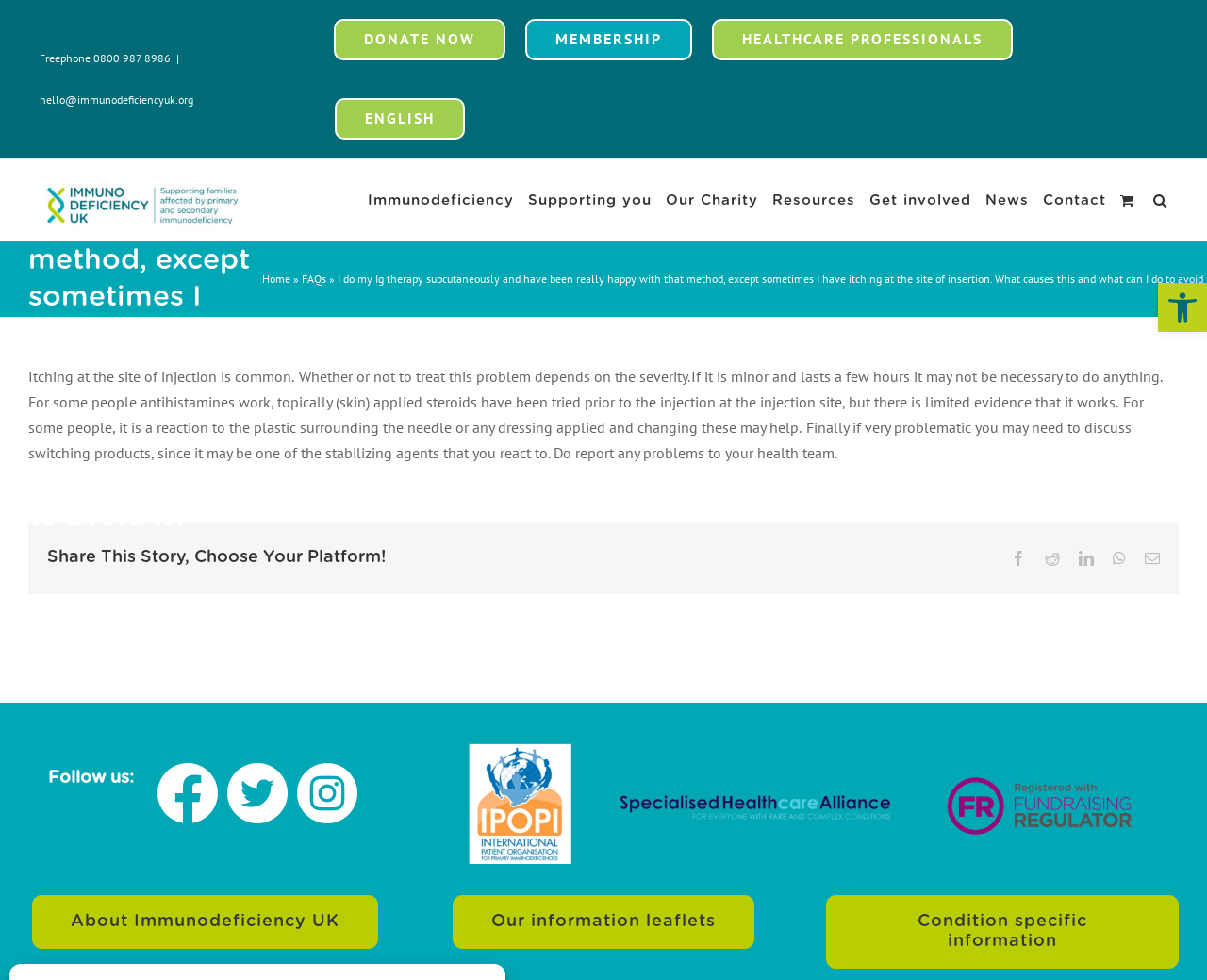Specify the bounding box coordinates of the element's area that should be clicked to execute the given instruction: "Open the 'Secondary Menu'". The coordinates should be four float numbers between 0 and 1, i.e., [left, top, right, bottom].

[0.276, 0.0, 0.967, 0.162]